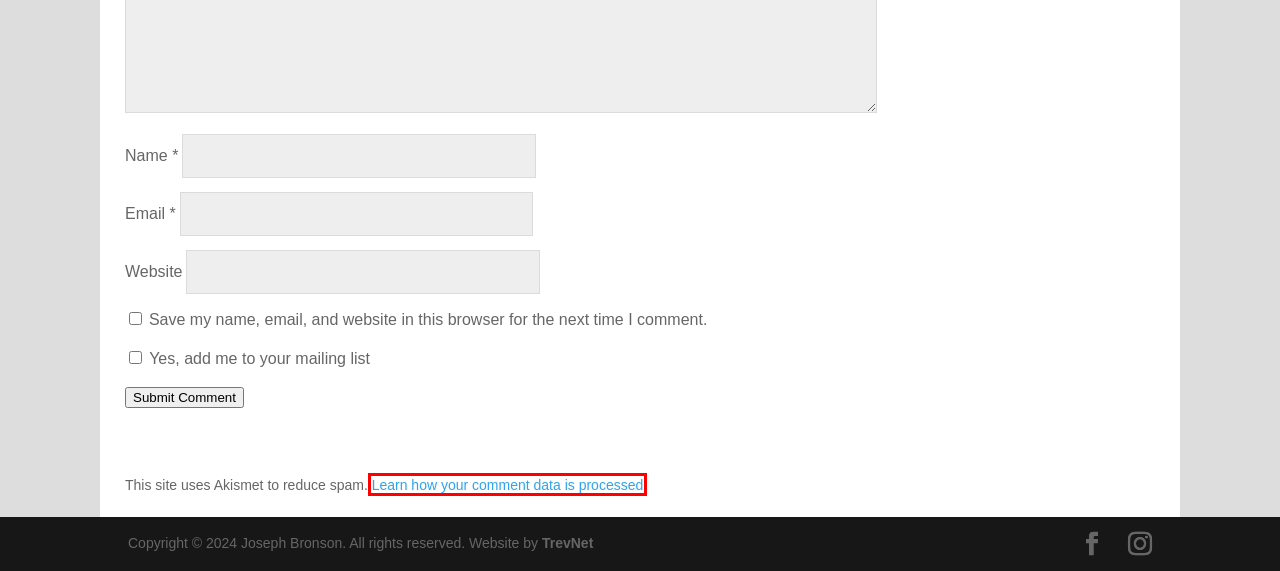Review the webpage screenshot and focus on the UI element within the red bounding box. Select the best-matching webpage description for the new webpage that follows after clicking the highlighted element. Here are the candidates:
A. Golf Chronicles - Joseph Bronson | Golf Author
B. Here Comes the Masters (Thank God!) | Golf Chronicles - Joseph Bronson
C. Golf Chronicles Blog | Golf Chronicles - Joseph Bronson
D. Schauffele Wins the PGA Championship | Golf Chronicles - Joseph Bronson
E. Masters Winners=Scheffler+Augusta National | Golf Chronicles - Joseph Bronson
F. Web Design Company & Custom Software Development
G. Wyndham Clark Wins US Open | Golf Chronicles - Joseph Bronson
H. Privacy Policy – Akismet

H